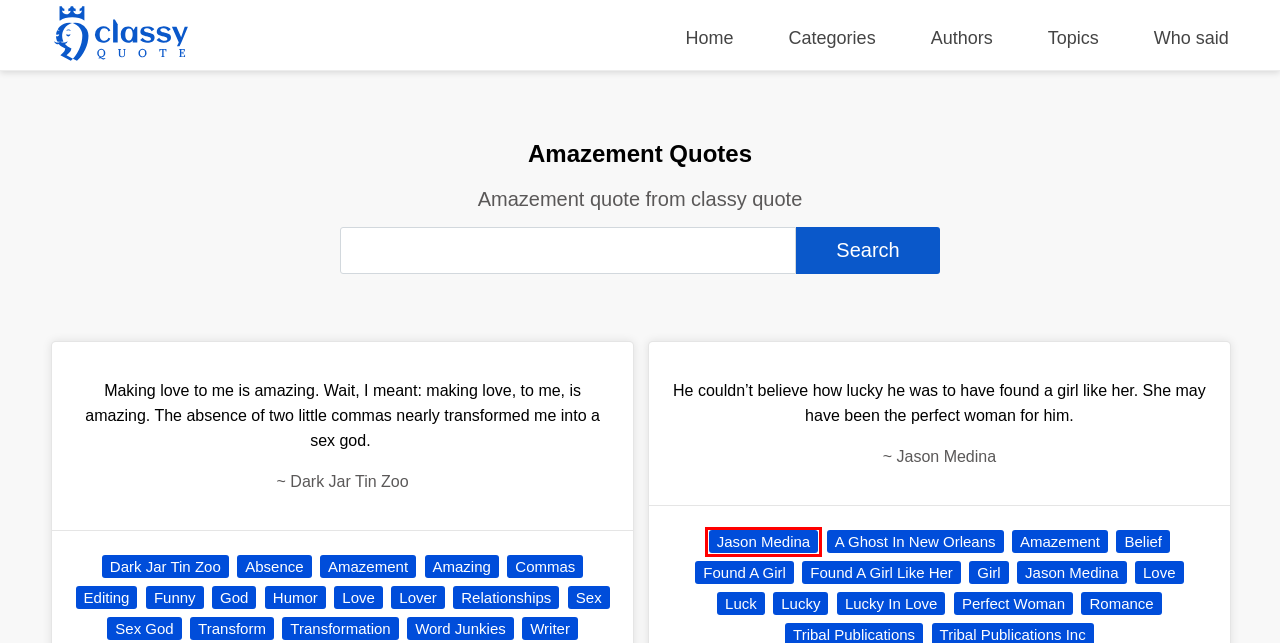Examine the screenshot of a webpage with a red bounding box around a UI element. Select the most accurate webpage description that corresponds to the new page after clicking the highlighted element. Here are the choices:
A. Humor Quotes | ClassyQuote
B. Jason Medina Quotes | ClassyQuote
C. Writer Quotes | ClassyQuote
D. Who said 'He couldn’t believe how lucky he wa...' | ClassyQuote
E. Girl Quotes | ClassyQuote
F. Lucky Quotes | ClassyQuote
G. Love Quotes | ClassyQuote
H. Who said 'Making love to me is amazing. Wait,...' | ClassyQuote

B